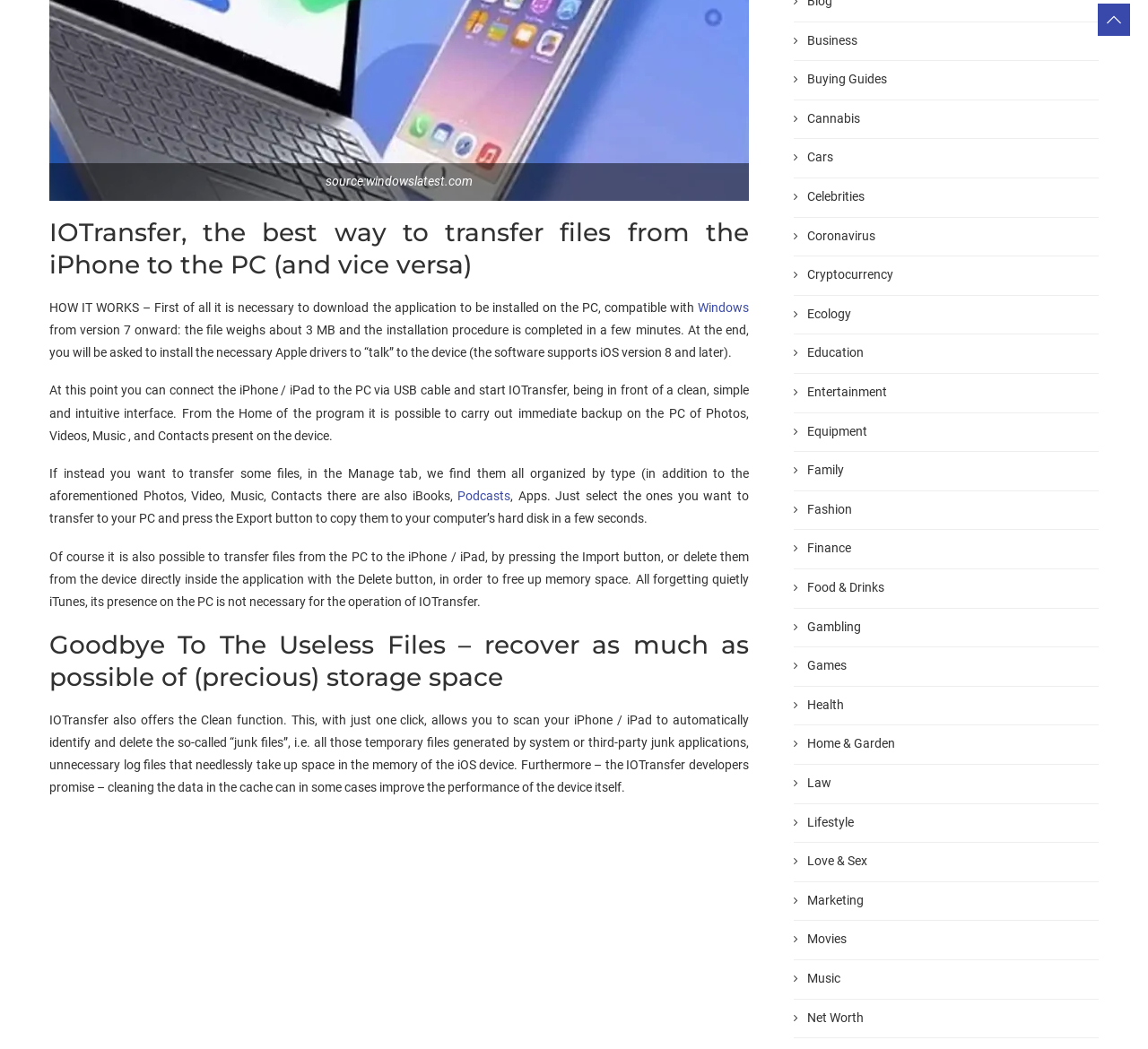Locate the bounding box coordinates of the clickable area to execute the instruction: "Click the 'Export button'". Provide the coordinates as four float numbers between 0 and 1, represented as [left, top, right, bottom].

[0.205, 0.487, 0.273, 0.501]